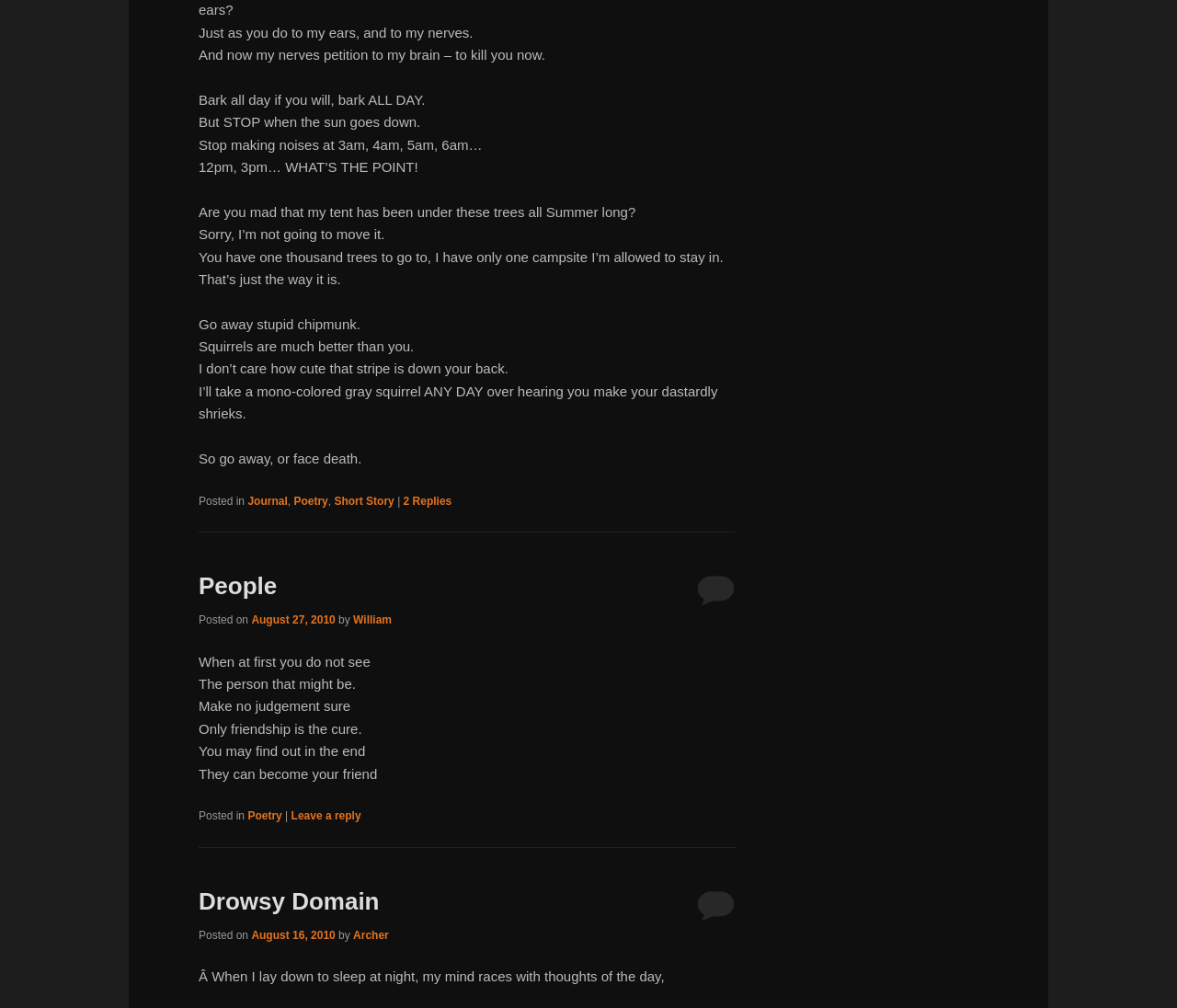Can you specify the bounding box coordinates of the area that needs to be clicked to fulfill the following instruction: "Click on the 'People' link"?

[0.169, 0.568, 0.235, 0.595]